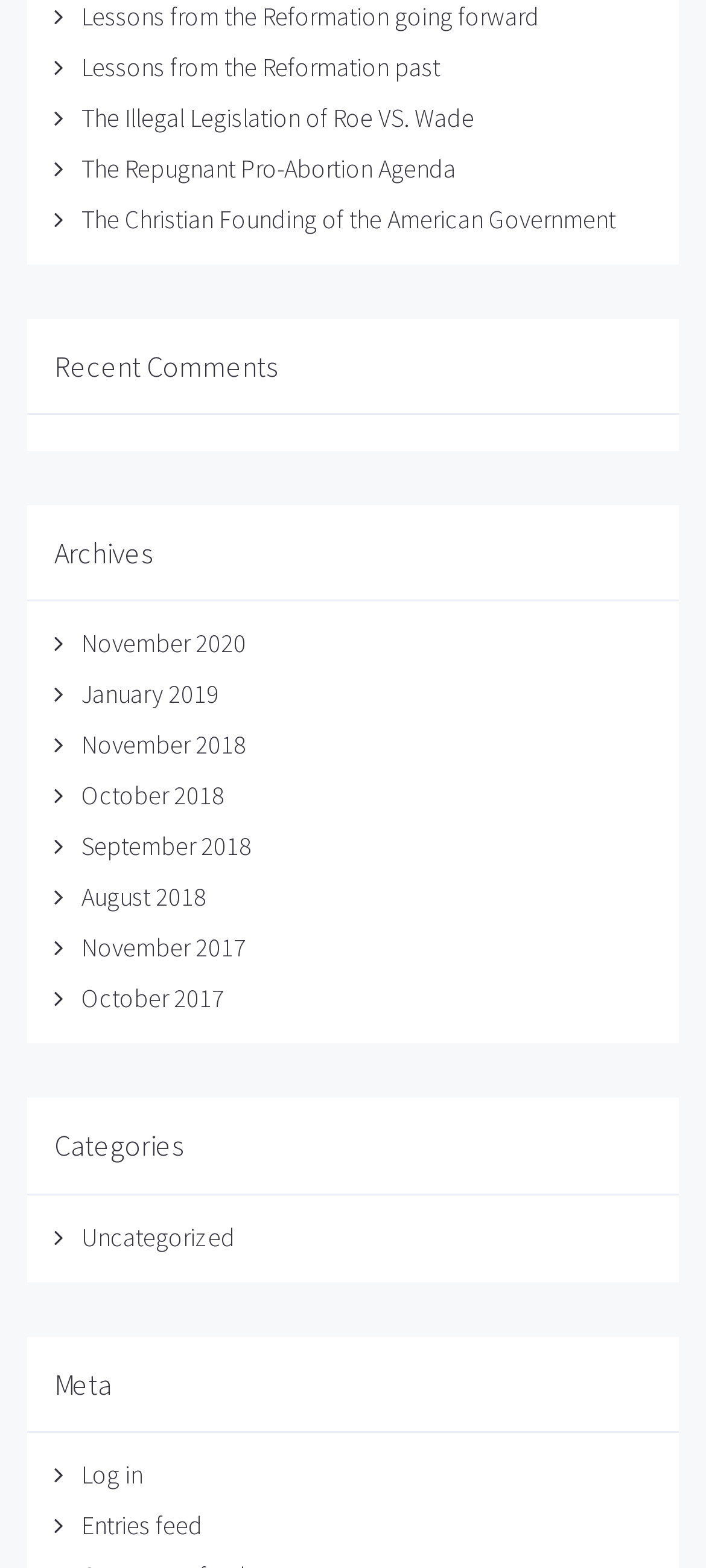Bounding box coordinates are specified in the format (top-left x, top-left y, bottom-right x, bottom-right y). All values are floating point numbers bounded between 0 and 1. Please provide the bounding box coordinate of the region this sentence describes: August 2018

[0.115, 0.562, 0.292, 0.583]